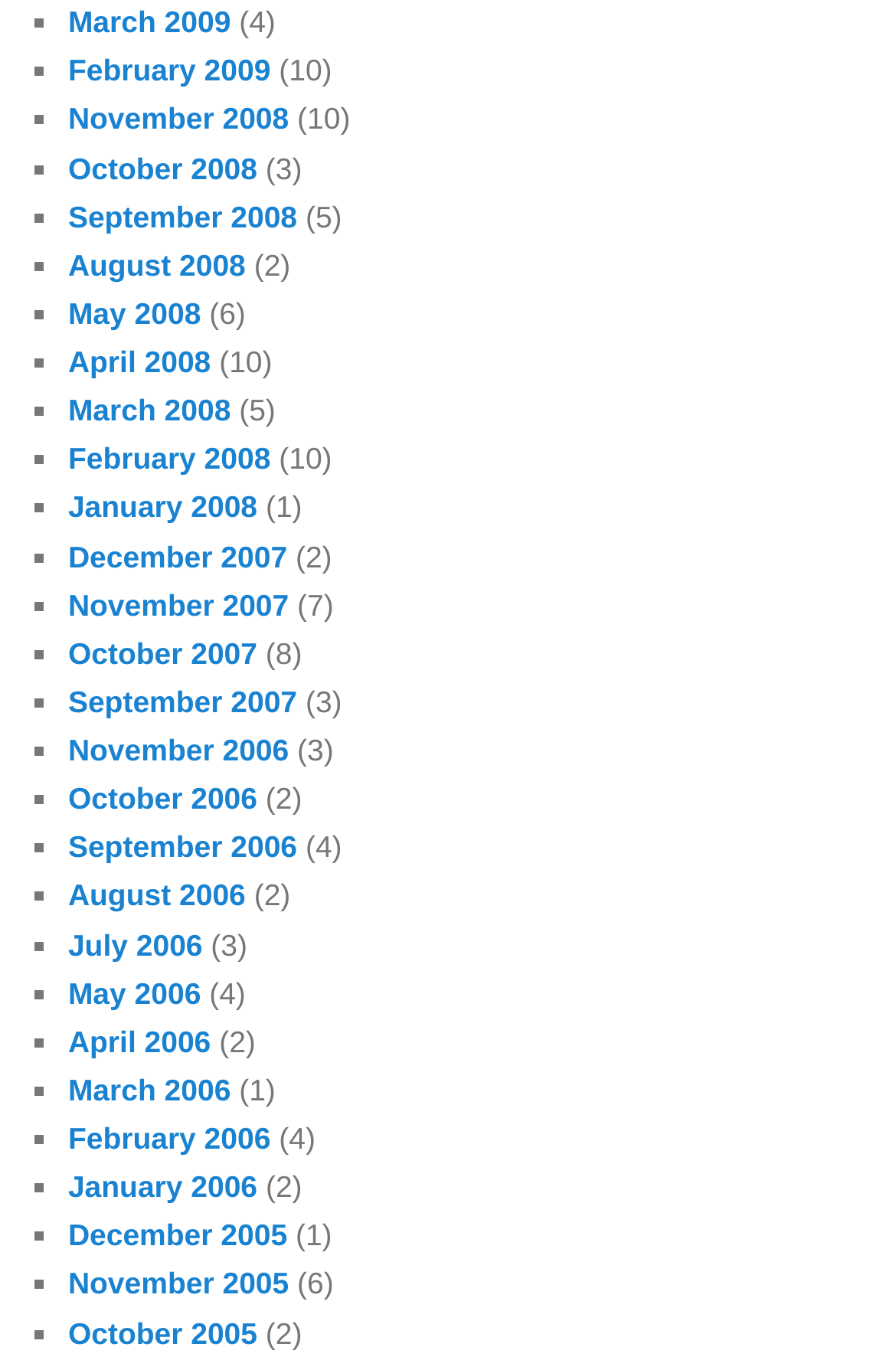What is the earliest month listed?
Answer with a single word or phrase by referring to the visual content.

November 2005